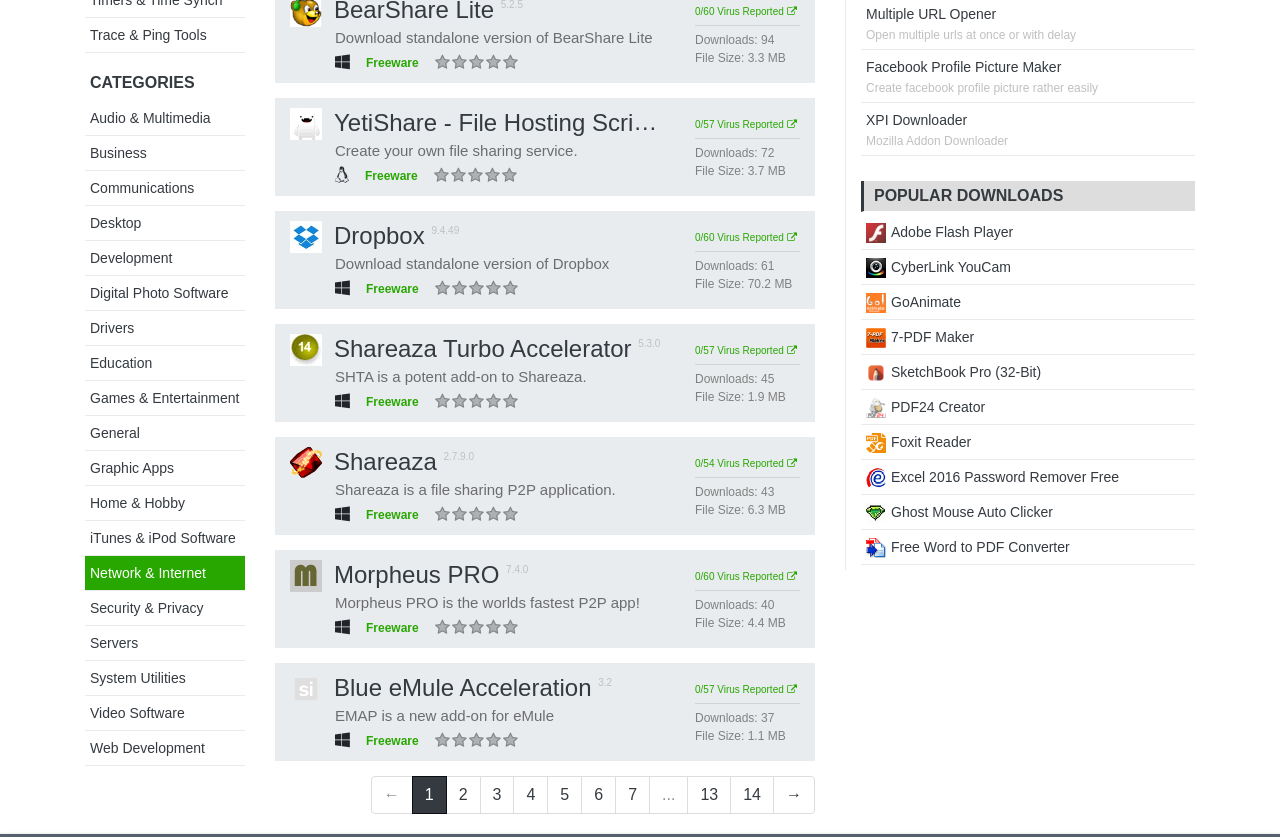Identify the bounding box for the UI element specified in this description: "Excel 2016 Password Remover Free". The coordinates must be four float numbers between 0 and 1, formatted as [left, top, right, bottom].

[0.677, 0.56, 0.874, 0.579]